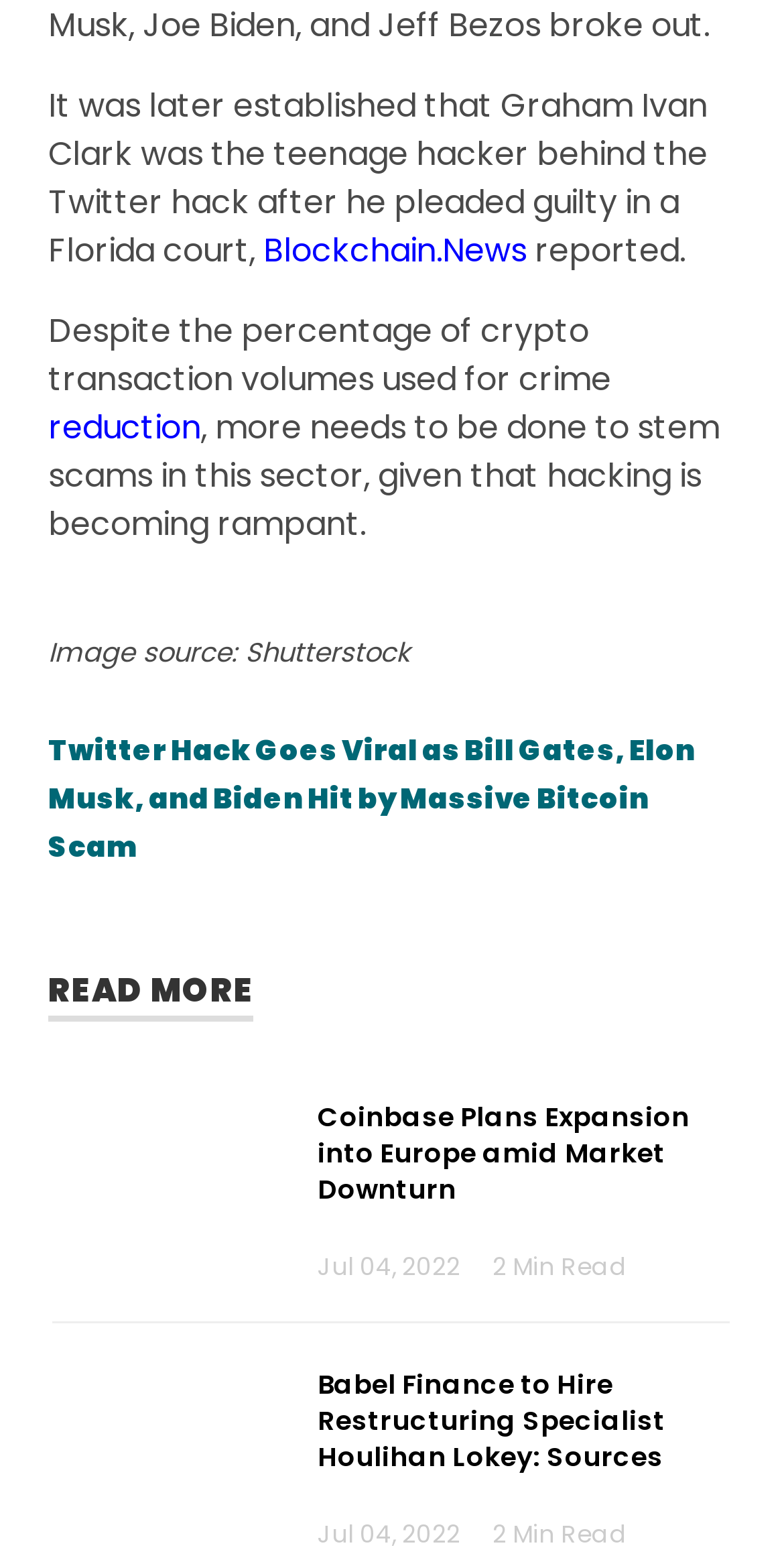What is the source of the image?
Look at the image and construct a detailed response to the question.

The text 'Image source: Shutterstock' is located in the middle of the webpage, which suggests that the source of the image is Shutterstock.